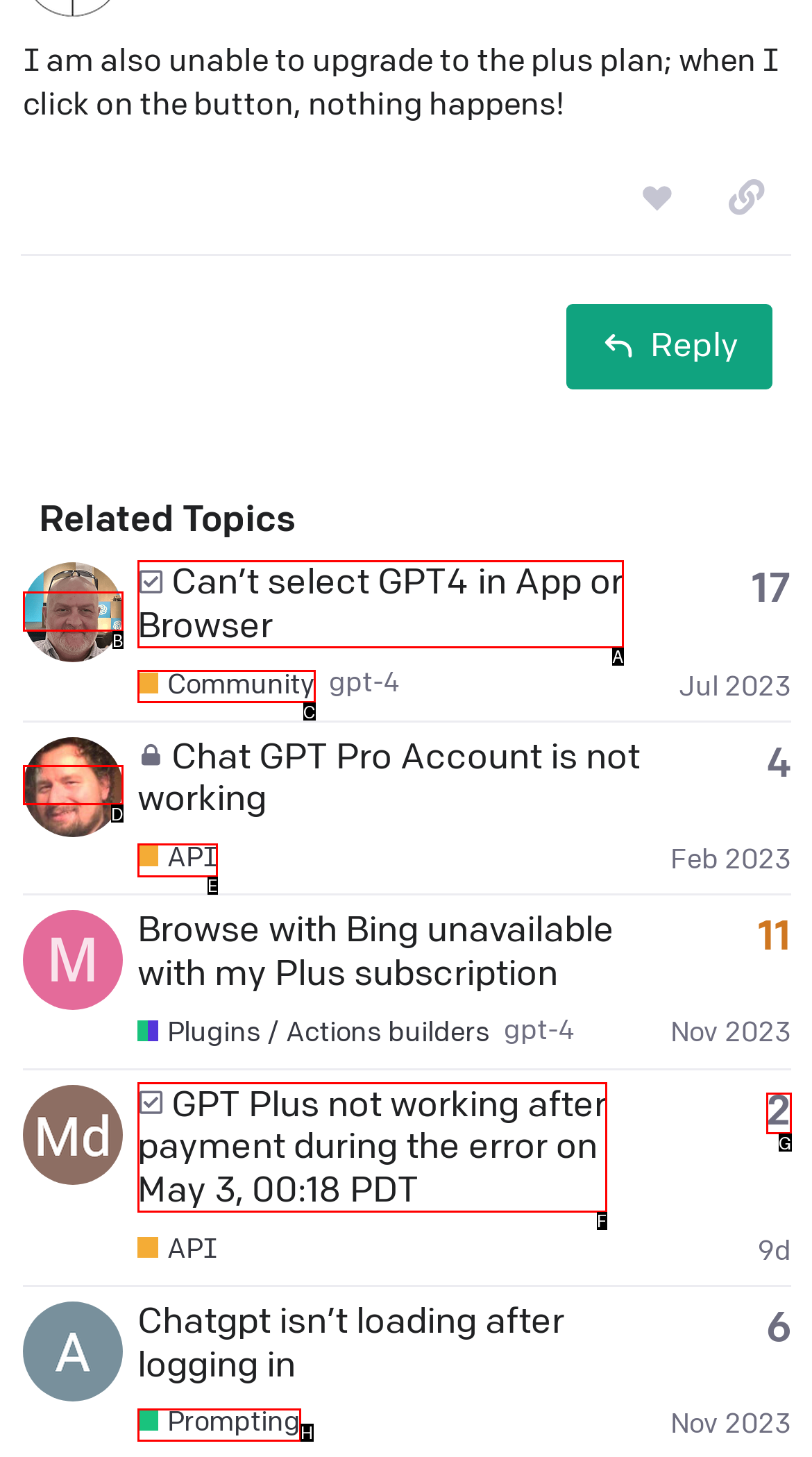Determine which HTML element matches the given description: aria-label="Foxalabs's profile, latest poster". Provide the corresponding option's letter directly.

B